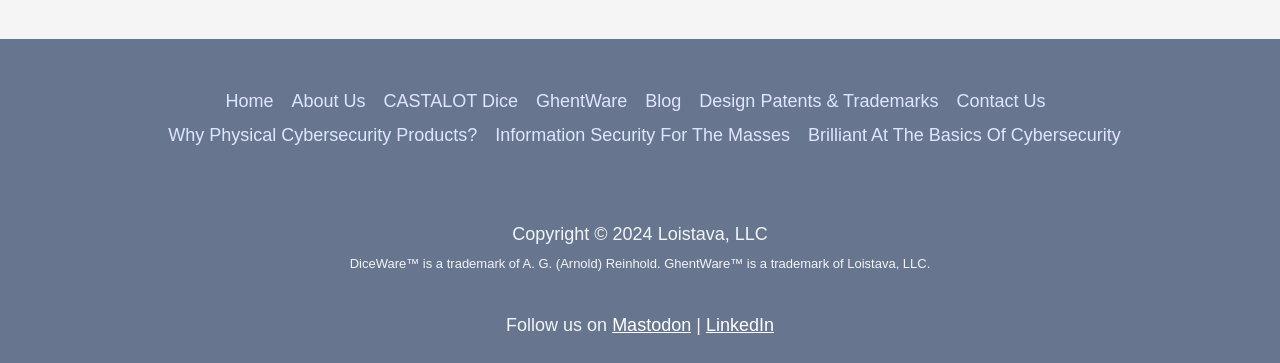What is the copyright year mentioned on the webpage?
Using the image as a reference, give an elaborate response to the question.

I found the StaticText element with the text 'Copyright © 2024 Loistava, LLC' at coordinates [0.4, 0.618, 0.6, 0.673], which indicates the copyright year is 2024.